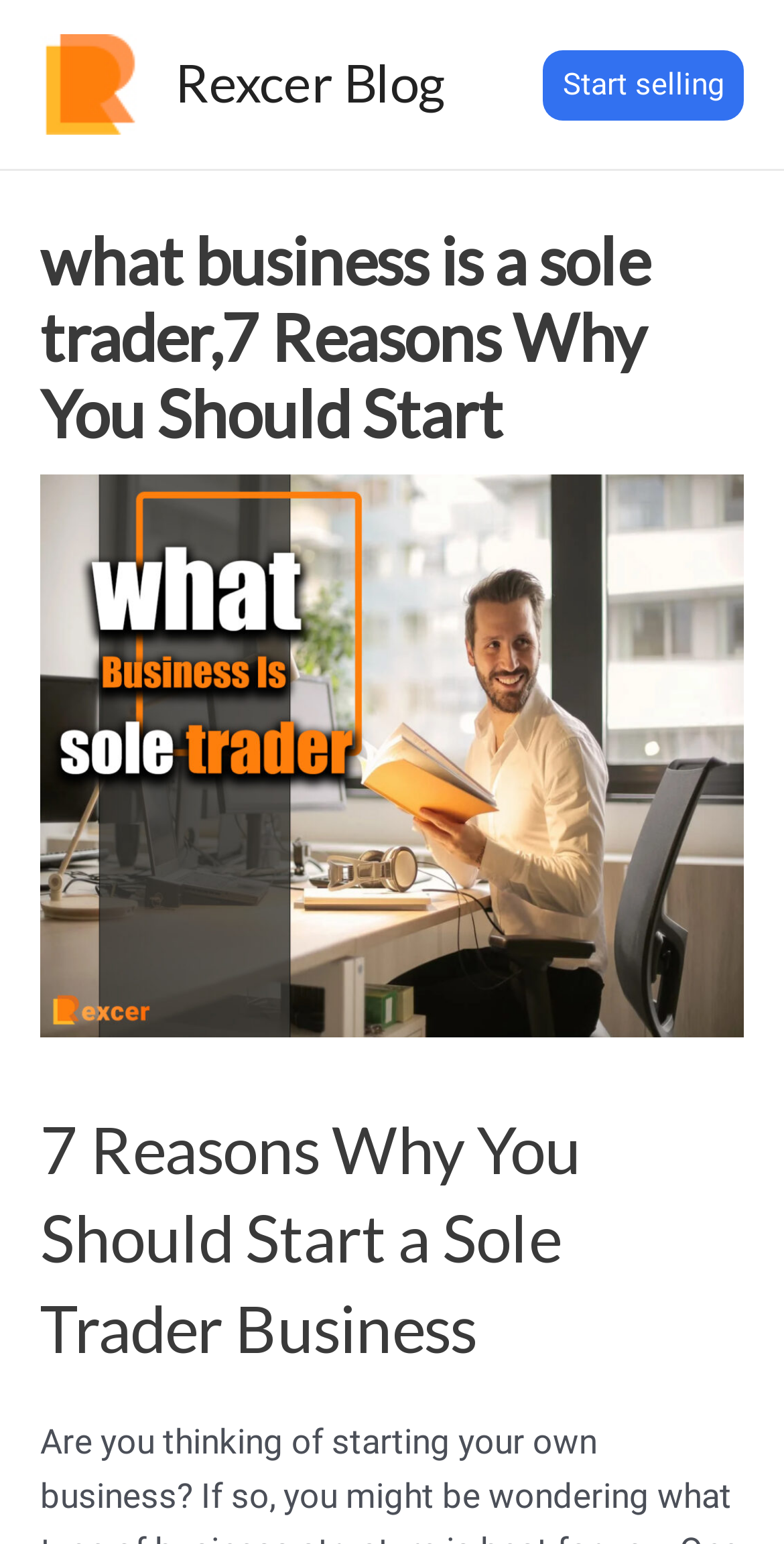Give a concise answer using only one word or phrase for this question:
What is the topic of the main heading?

Sole Trader Business